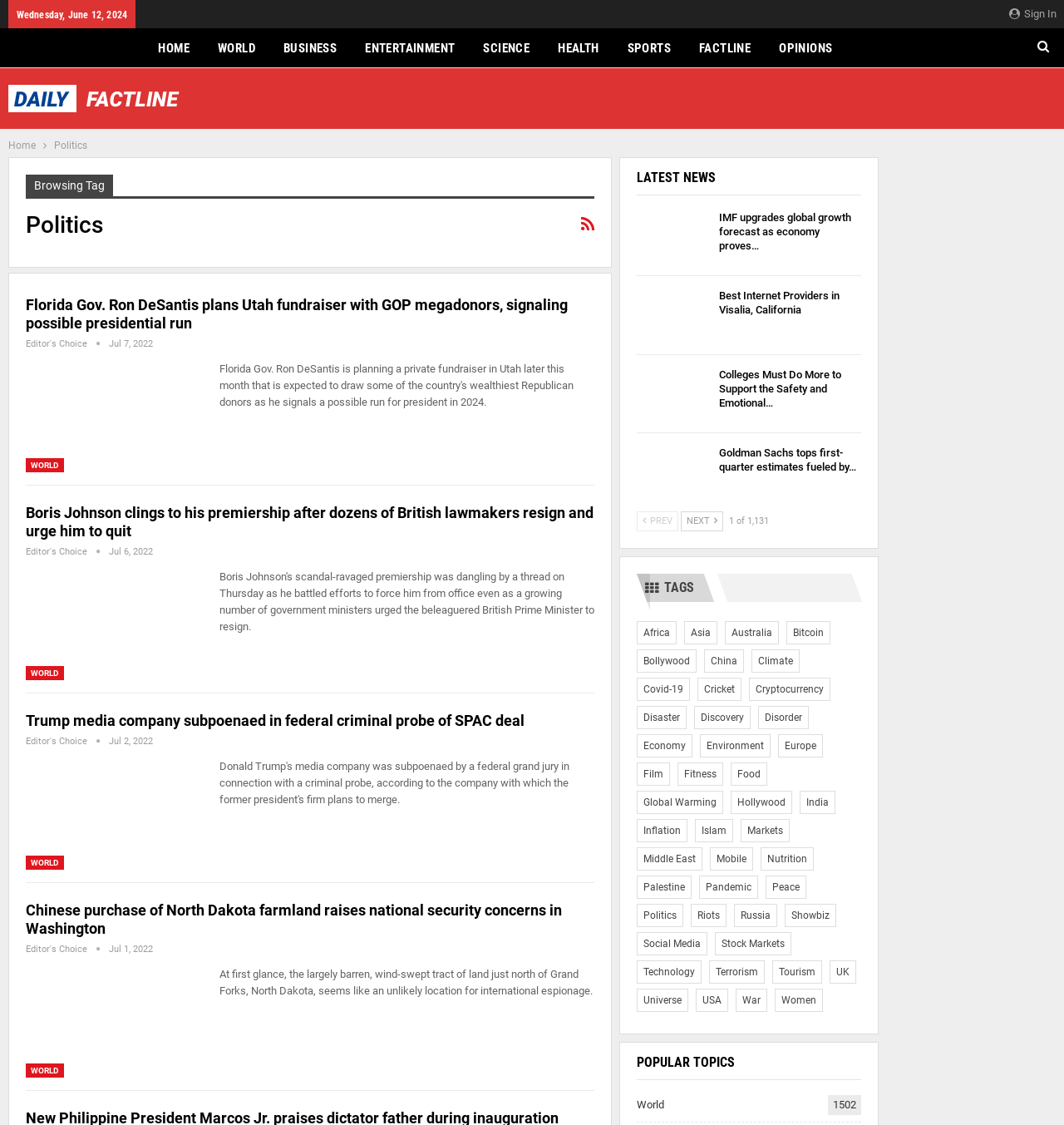Find the bounding box coordinates for the area you need to click to carry out the instruction: "View the replies to this post". The coordinates should be four float numbers between 0 and 1, indicated as [left, top, right, bottom].

None